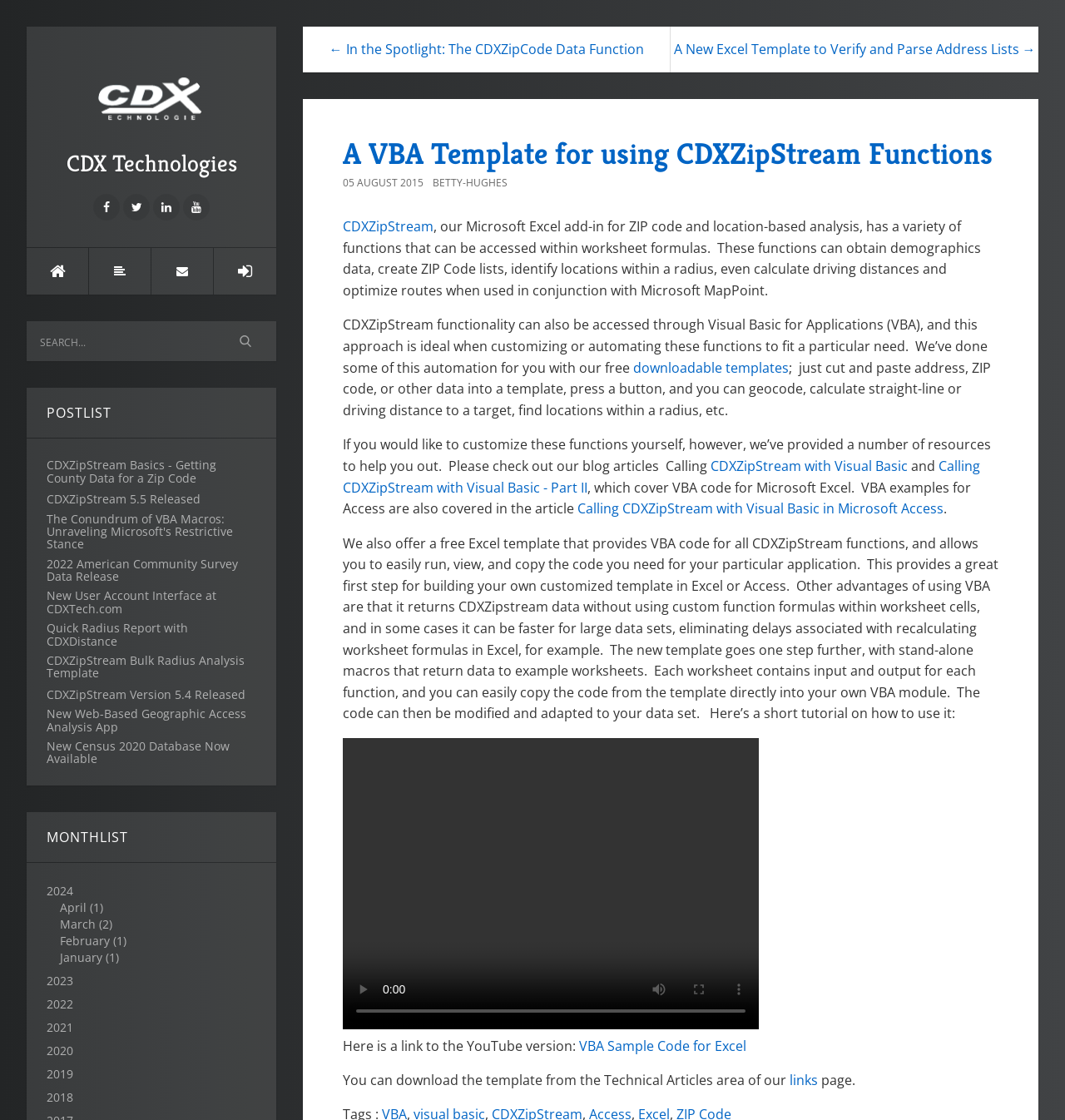Using the webpage screenshot, locate the HTML element that fits the following description and provide its bounding box: "CDXZipStream Version 5.4 Released".

[0.044, 0.613, 0.23, 0.625]